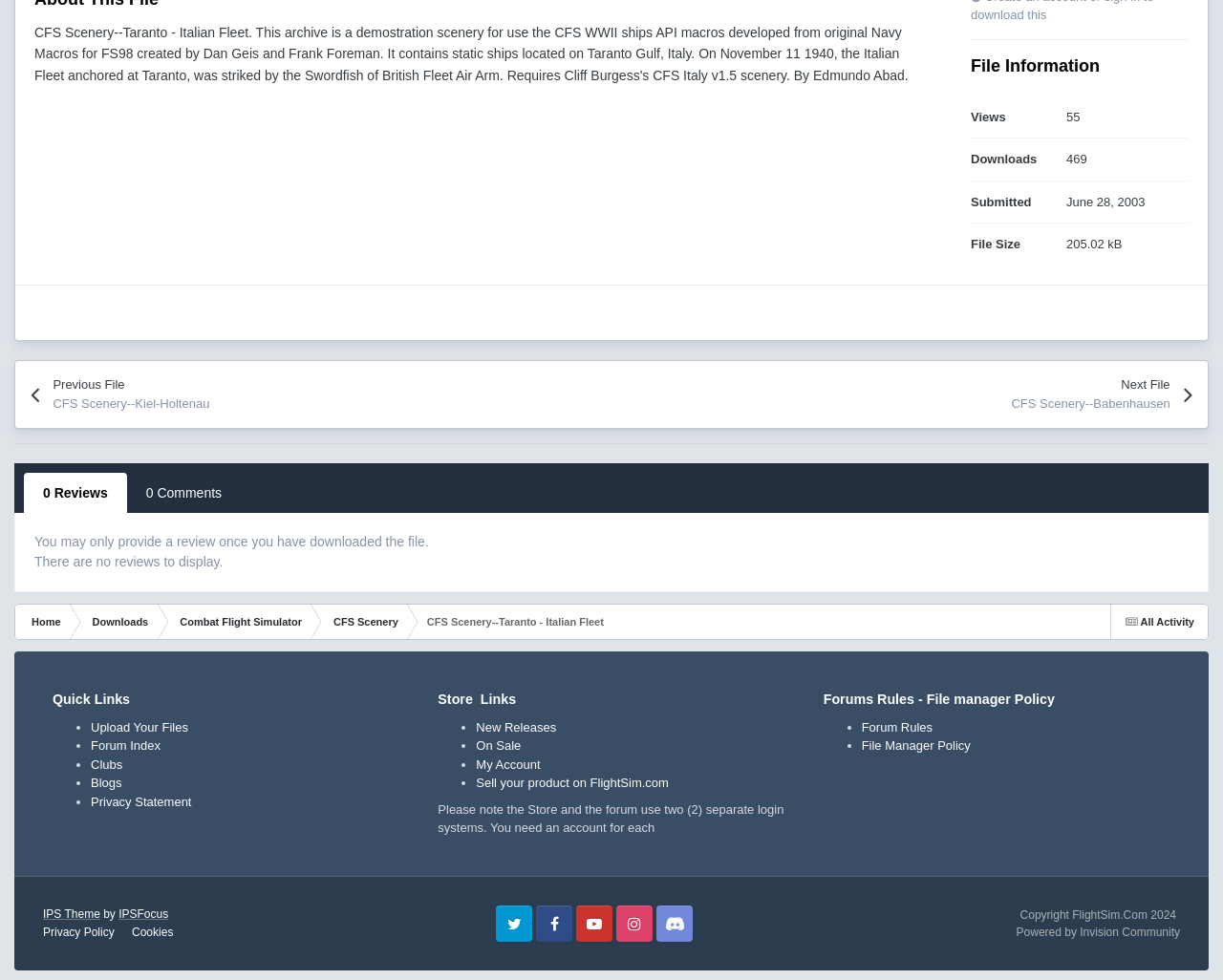Determine the bounding box of the UI component based on this description: "File Manager Policy". The bounding box coordinates should be four float values between 0 and 1, i.e., [left, top, right, bottom].

[0.704, 0.754, 0.794, 0.768]